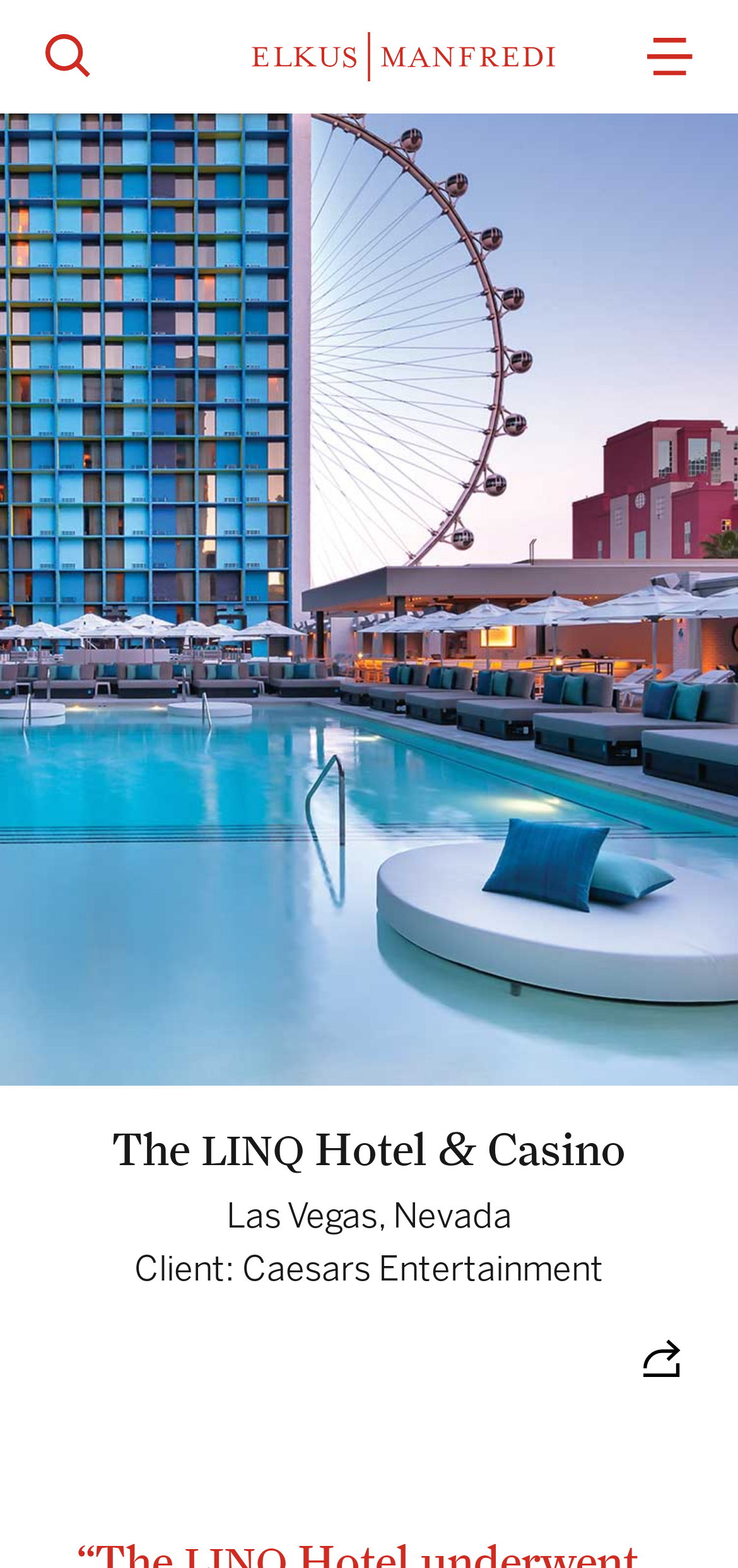Provide a one-word or brief phrase answer to the question:
How many buttons are present on the webpage?

3